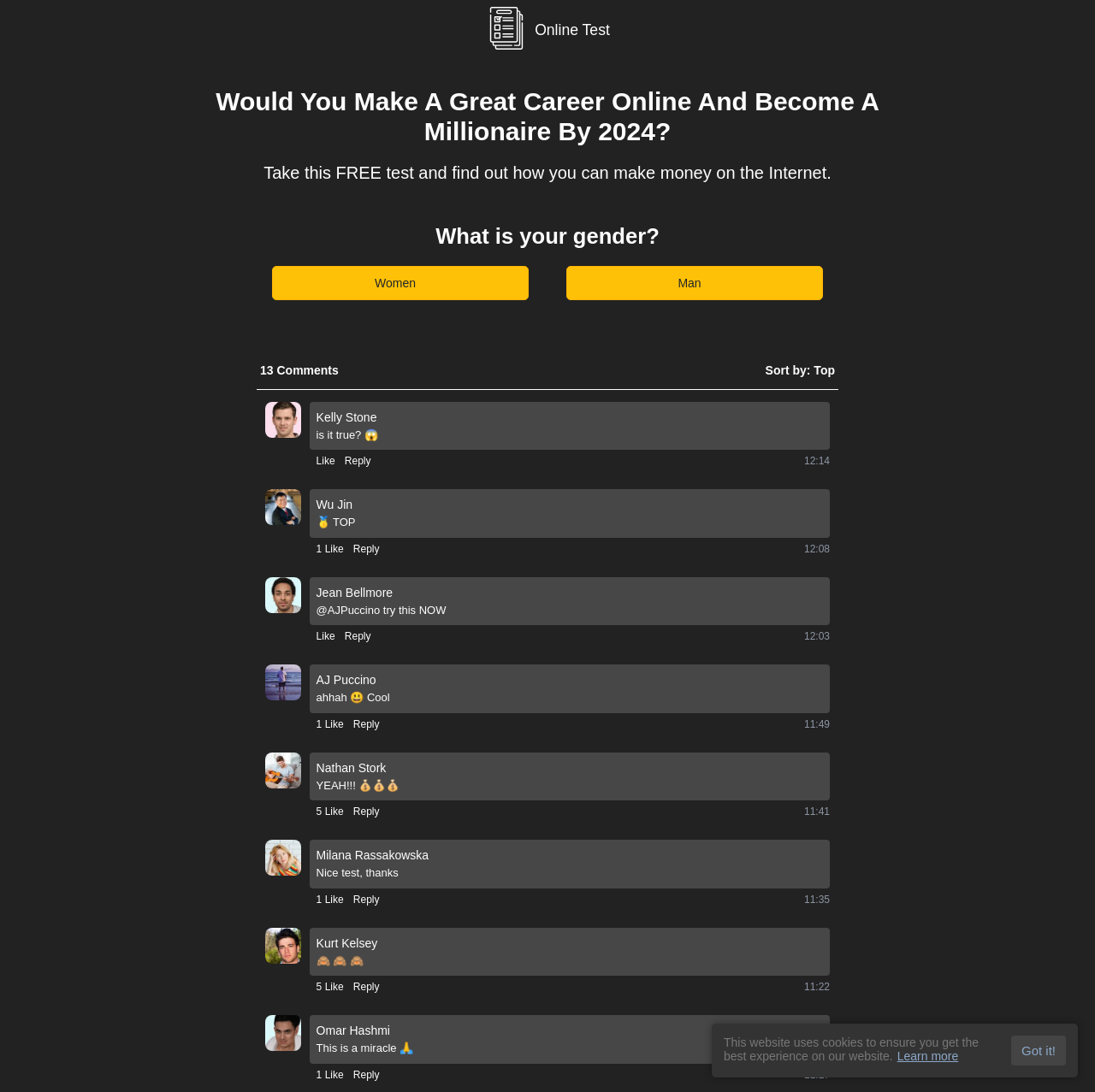How many options are available for the gender question?
Based on the content of the image, thoroughly explain and answer the question.

The webpage provides two options for the gender question, which are 'Women' and 'Man', as indicated by the buttons with these labels.